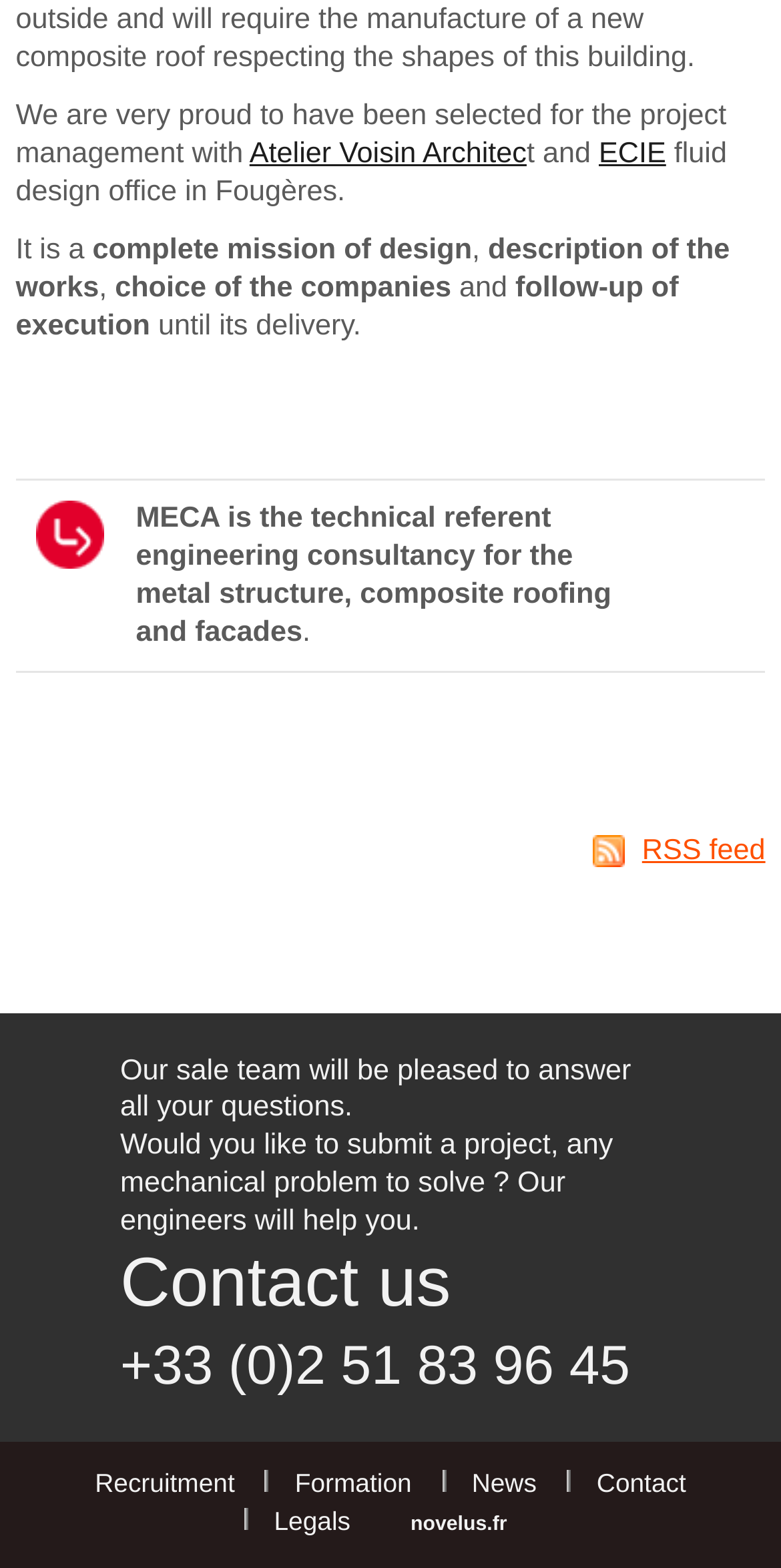Find the bounding box coordinates of the element I should click to carry out the following instruction: "Follow the RSS feed".

[0.758, 0.533, 0.98, 0.553]